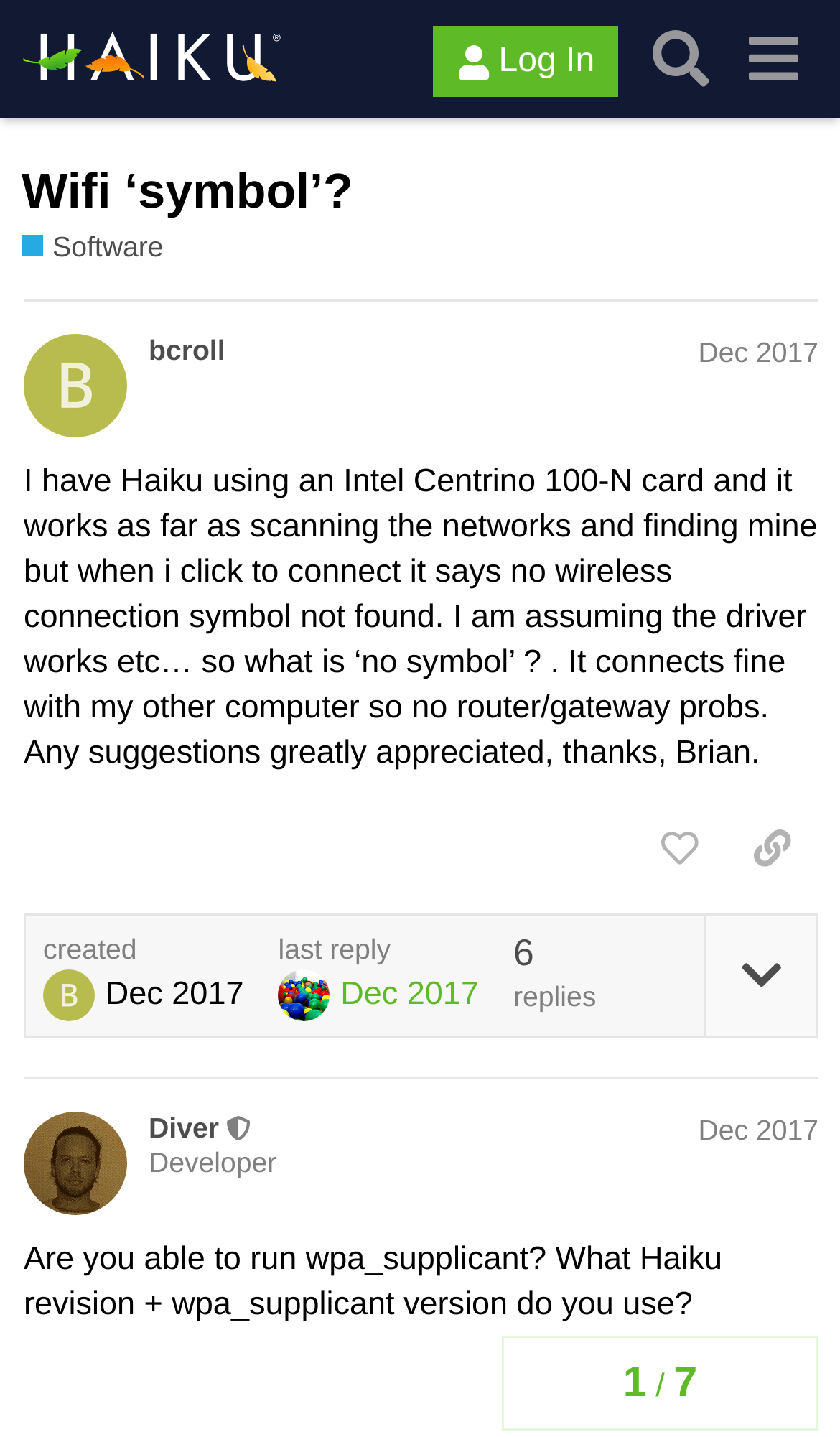Find the bounding box coordinates of the element I should click to carry out the following instruction: "Search for topics".

[0.755, 0.009, 0.865, 0.073]